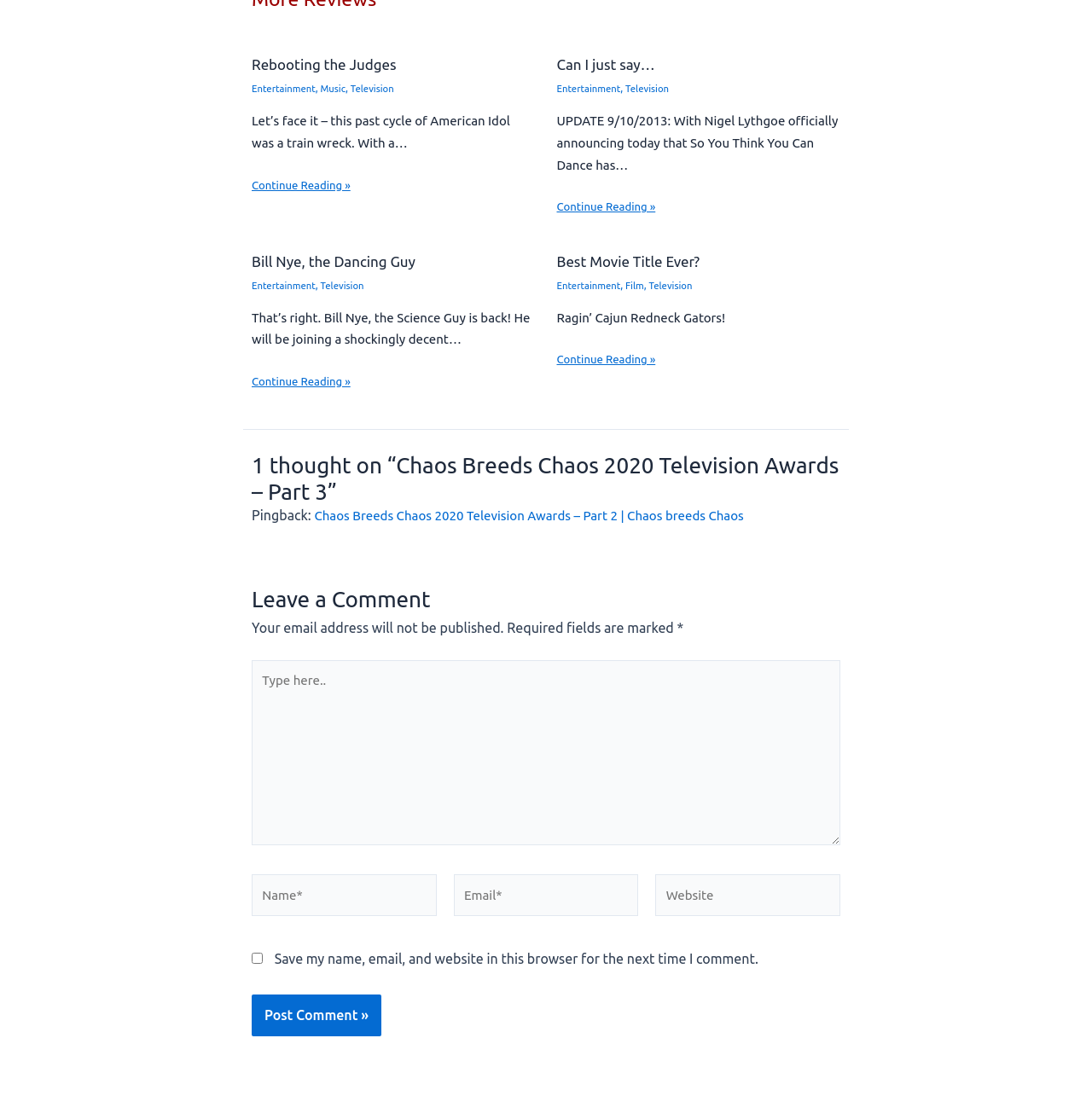Please identify the bounding box coordinates of the region to click in order to complete the task: "Leave a comment". The coordinates must be four float numbers between 0 and 1, specified as [left, top, right, bottom].

[0.23, 0.509, 0.77, 0.562]